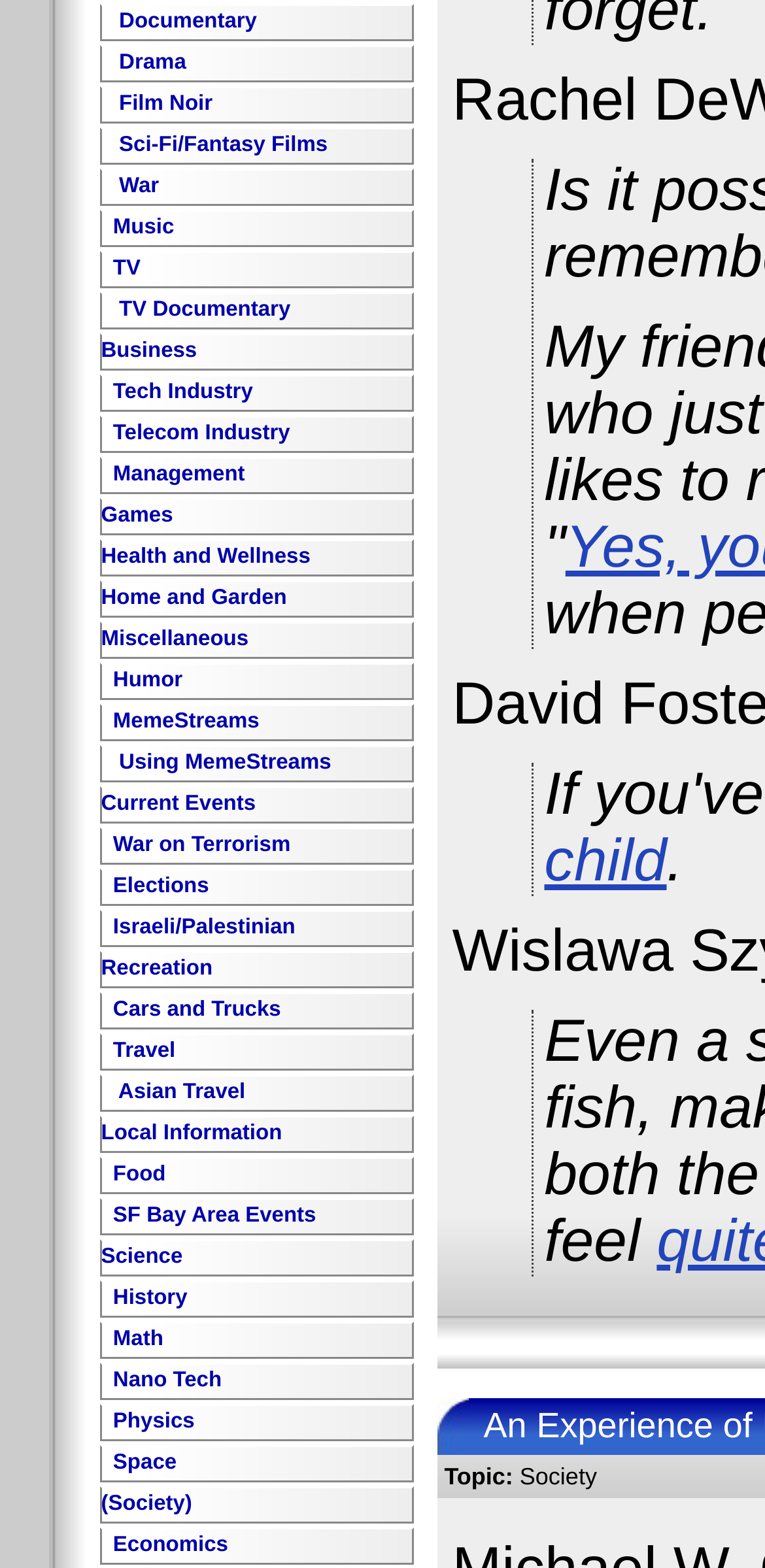Find and indicate the bounding box coordinates of the region you should select to follow the given instruction: "Click on Documentary".

[0.148, 0.006, 0.336, 0.021]